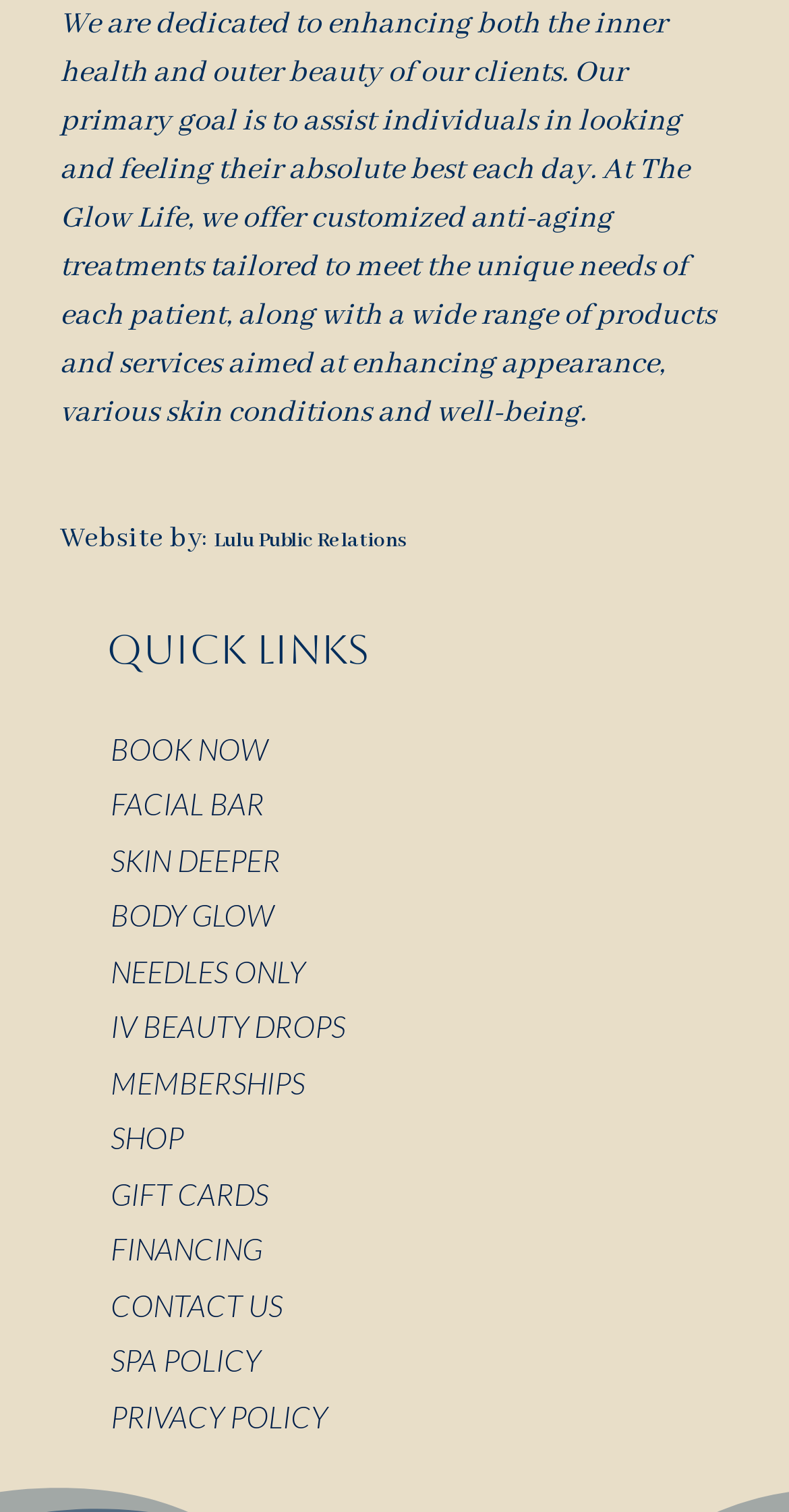Please predict the bounding box coordinates of the element's region where a click is necessary to complete the following instruction: "Visit FACIAL BAR". The coordinates should be represented by four float numbers between 0 and 1, i.e., [left, top, right, bottom].

[0.14, 0.52, 0.335, 0.544]